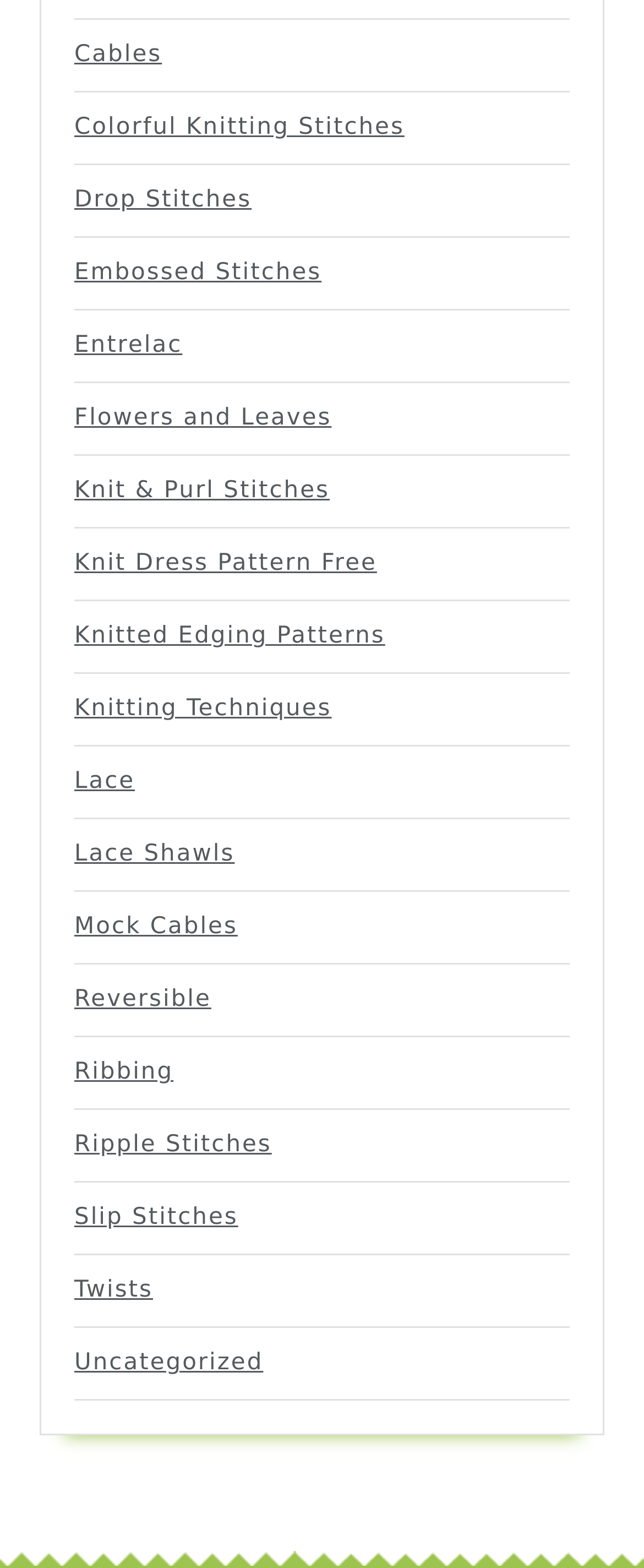Provide a brief response using a word or short phrase to this question:
What is the first link on the webpage?

Cables